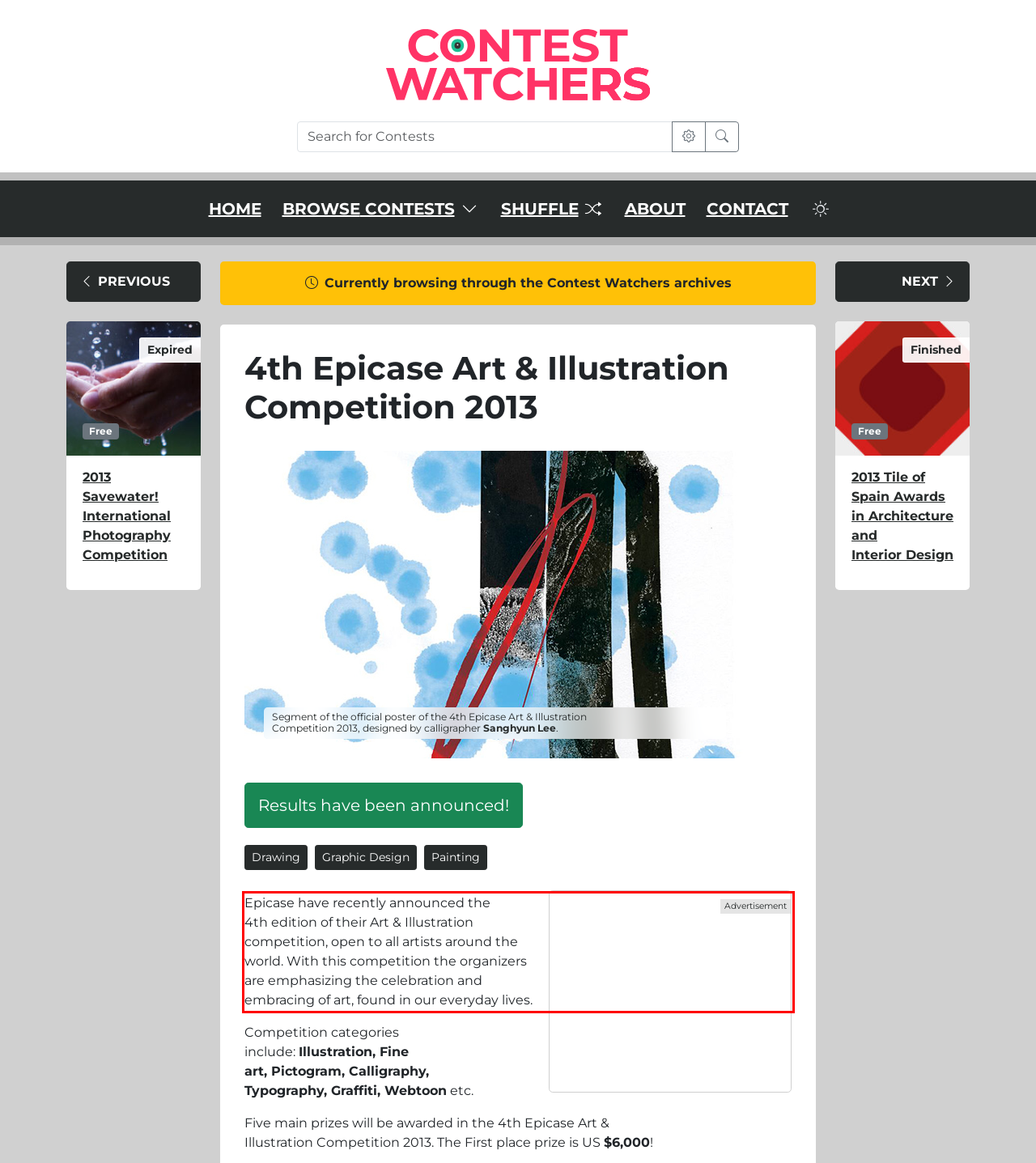Review the screenshot of the webpage and recognize the text inside the red rectangle bounding box. Provide the extracted text content.

Epicase have recently announced the 4th edition of their Art & Illustration competition, open to all artists around the world. With this competition the organizers are emphasizing the celebration and embracing of art, found in our everyday lives.